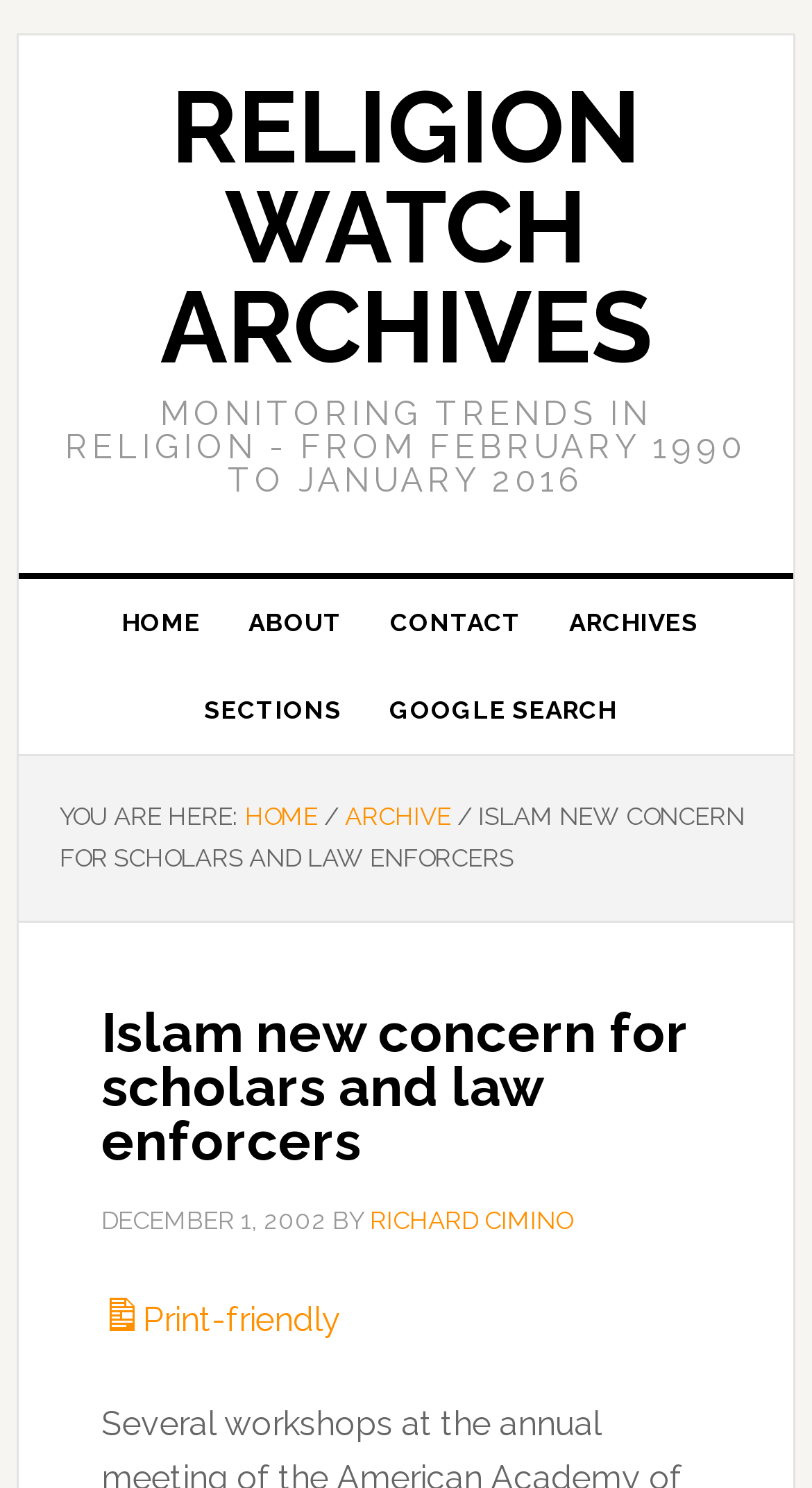Identify the bounding box coordinates for the region of the element that should be clicked to carry out the instruction: "search using google". The bounding box coordinates should be four float numbers between 0 and 1, i.e., [left, top, right, bottom].

[0.449, 0.448, 0.79, 0.507]